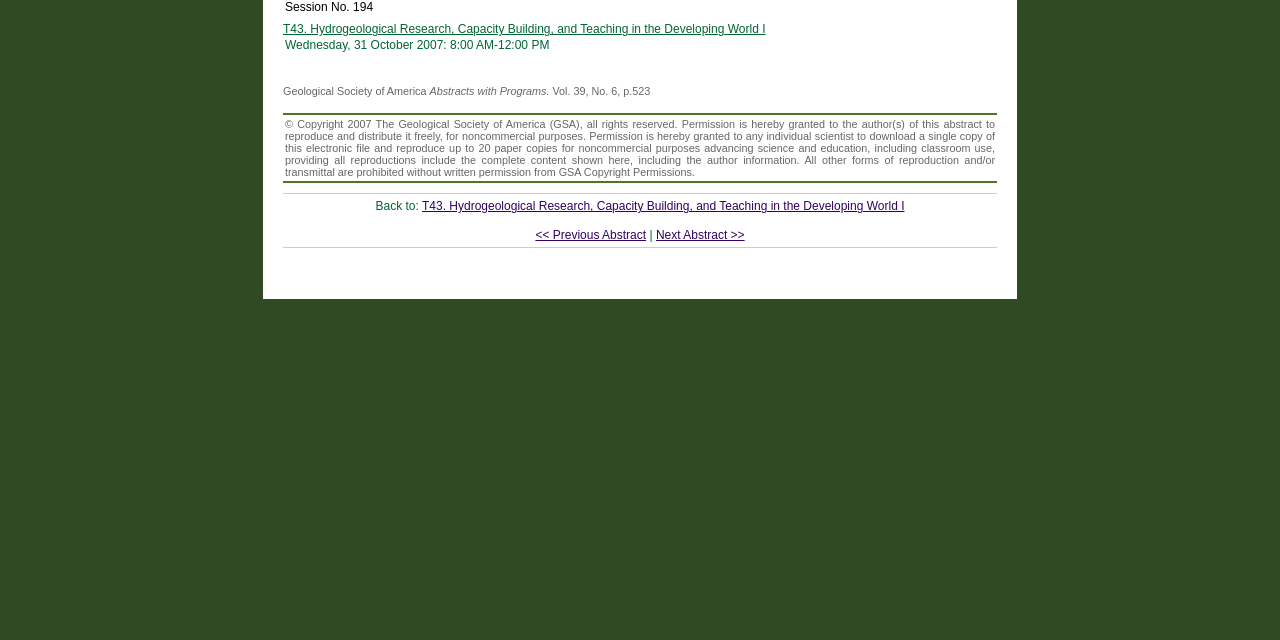Extract the bounding box coordinates for the HTML element that matches this description: "<< Previous Abstract". The coordinates should be four float numbers between 0 and 1, i.e., [left, top, right, bottom].

[0.418, 0.357, 0.505, 0.379]